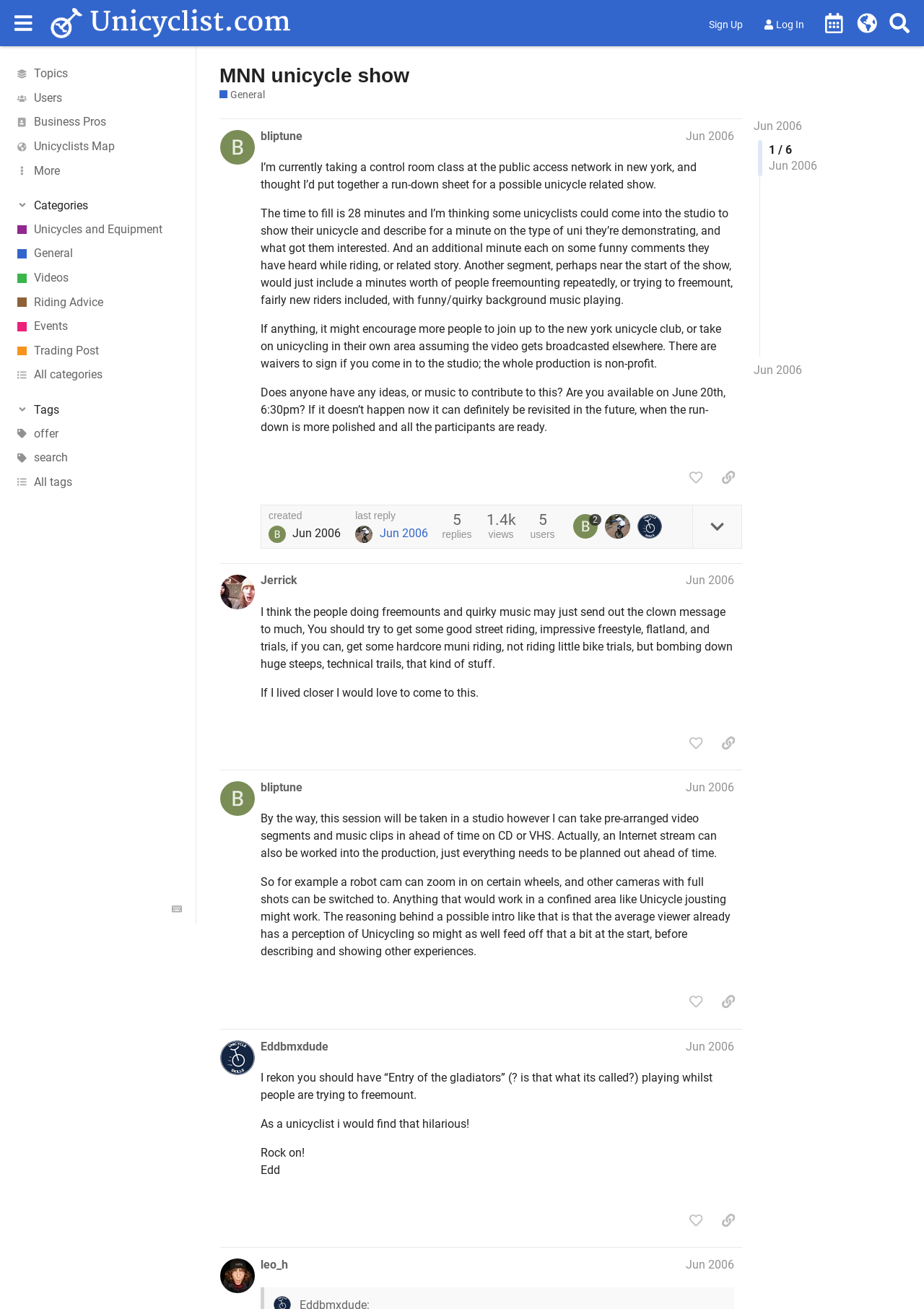What is the date of the show?
Please respond to the question with a detailed and informative answer.

The question is asking for the date of the show. By reading the text on the webpage, I found that the show is scheduled for June 20th, so the answer is 'June 20th'.